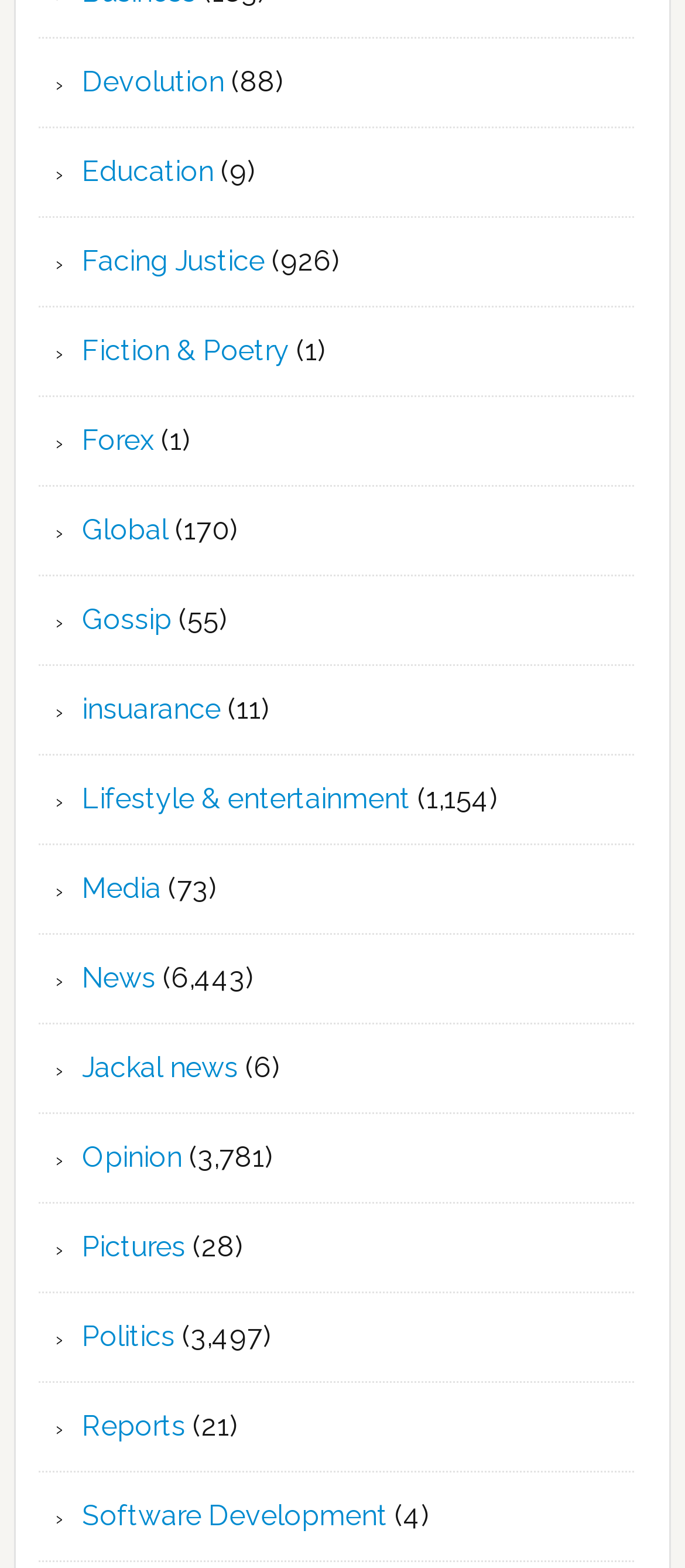Identify the bounding box coordinates for the element that needs to be clicked to fulfill this instruction: "Read Facing Justice". Provide the coordinates in the format of four float numbers between 0 and 1: [left, top, right, bottom].

[0.12, 0.156, 0.387, 0.177]